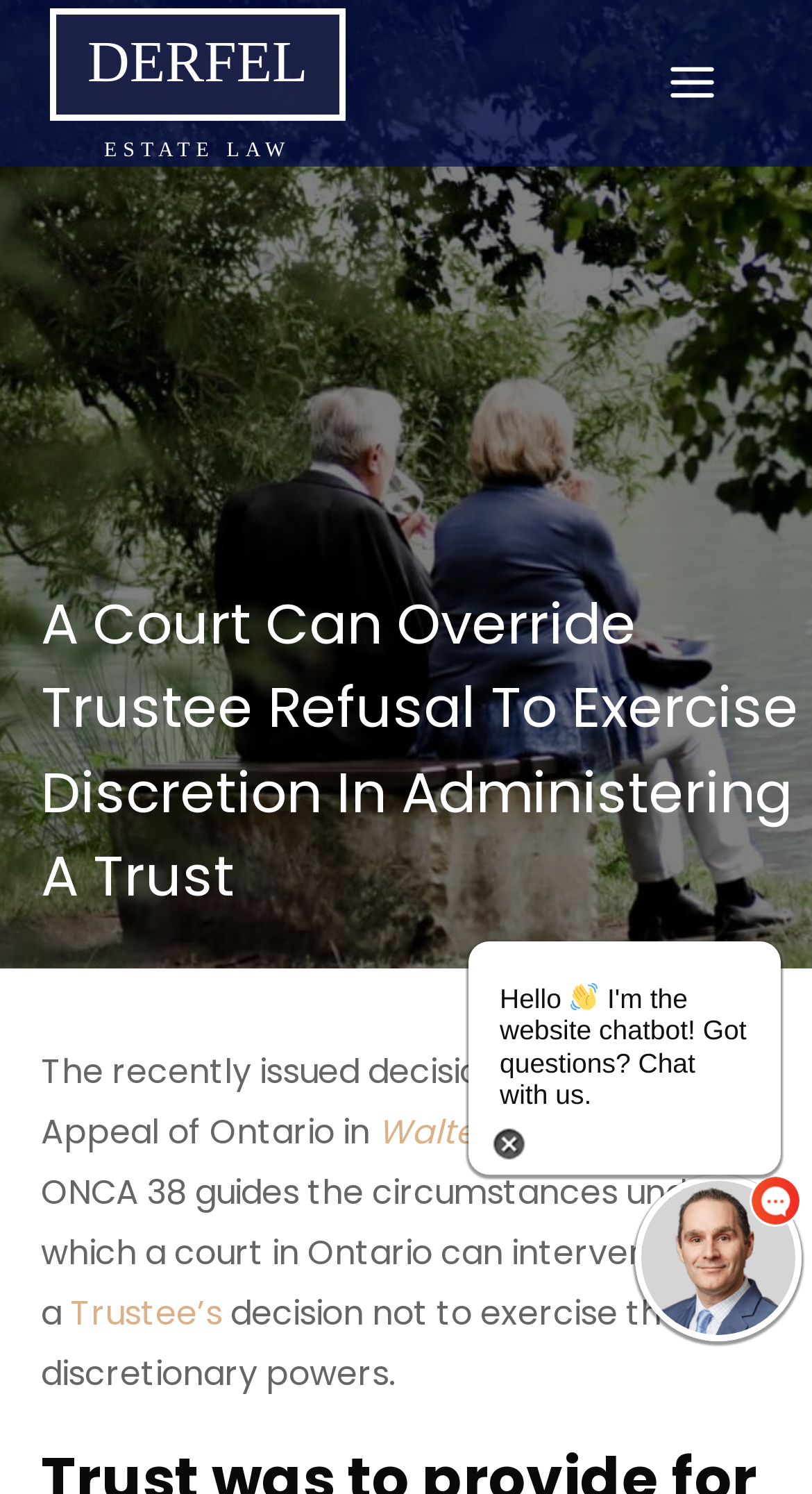Please provide a detailed answer to the question below by examining the image:
What is the title of the article?

The title of the article can be found in the heading element within the main content area of the webpage, which reads 'A Court Can Override Trustee Refusal To Exercise Discretion In Administering A Trust'.